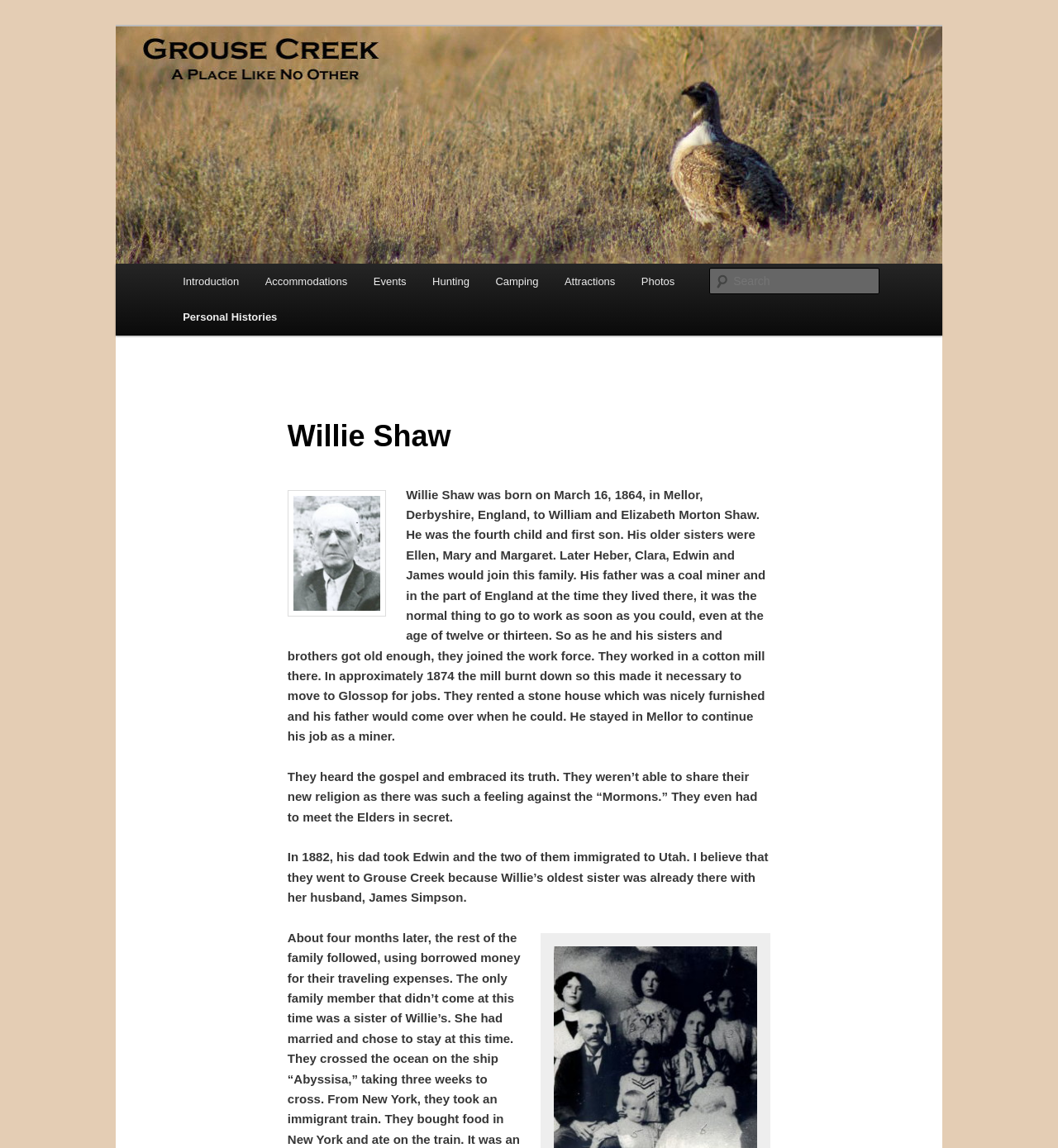What is Willie Shaw's birthdate?
Please provide a detailed and comprehensive answer to the question.

Willie Shaw's birthdate can be found in the StaticText element 'Willie Shaw was born on March 16, 1864, in Mellor, Derbyshire, England, to William and Elizabeth Morton Shaw.' with bounding box coordinates [0.272, 0.425, 0.724, 0.647].